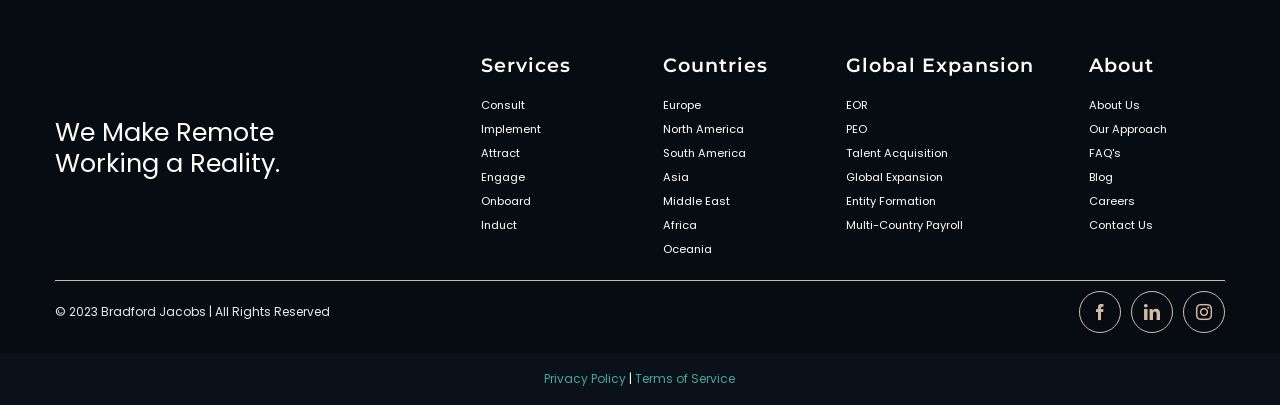Respond with a single word or short phrase to the following question: 
What services does the company offer?

Consult, Implement, Attract, Engage, Onboard, Induct